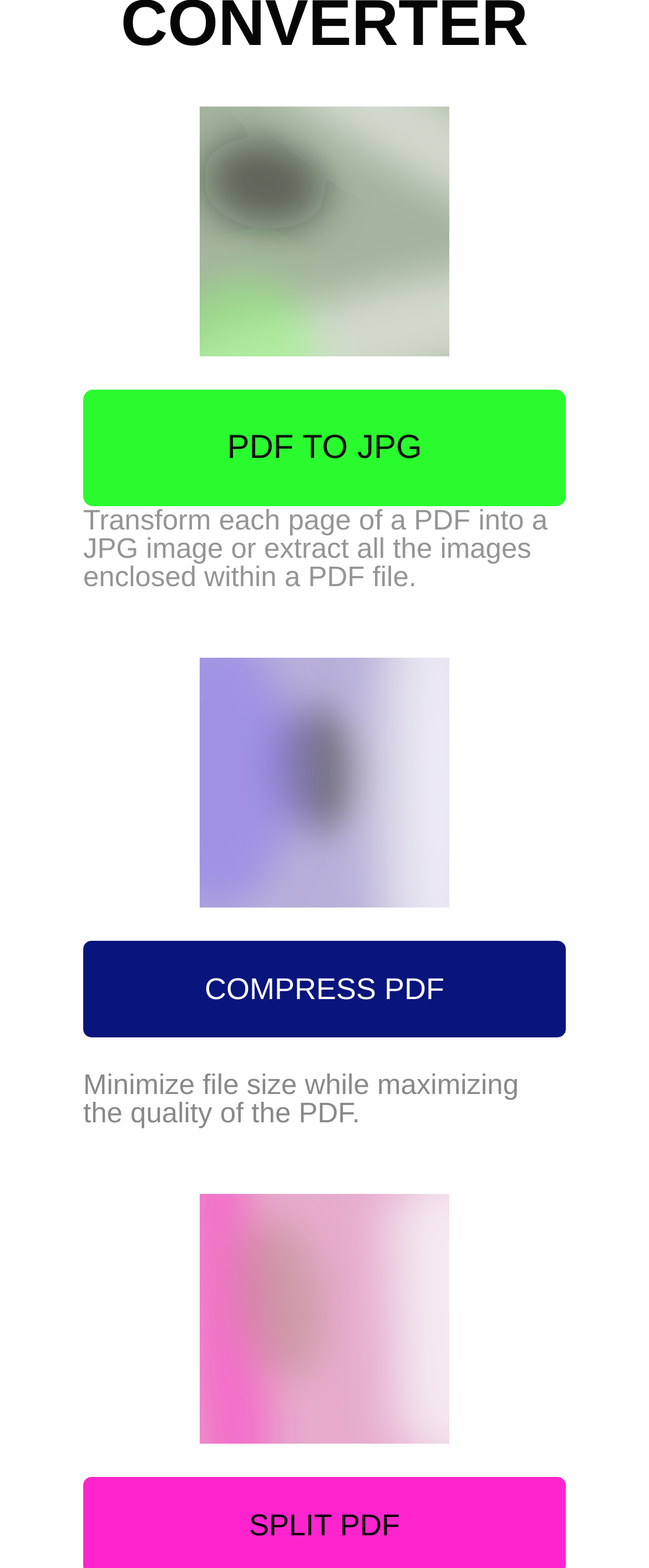Answer with a single word or phrase: 
What is the format of the output file when converting a PDF page?

JPG image